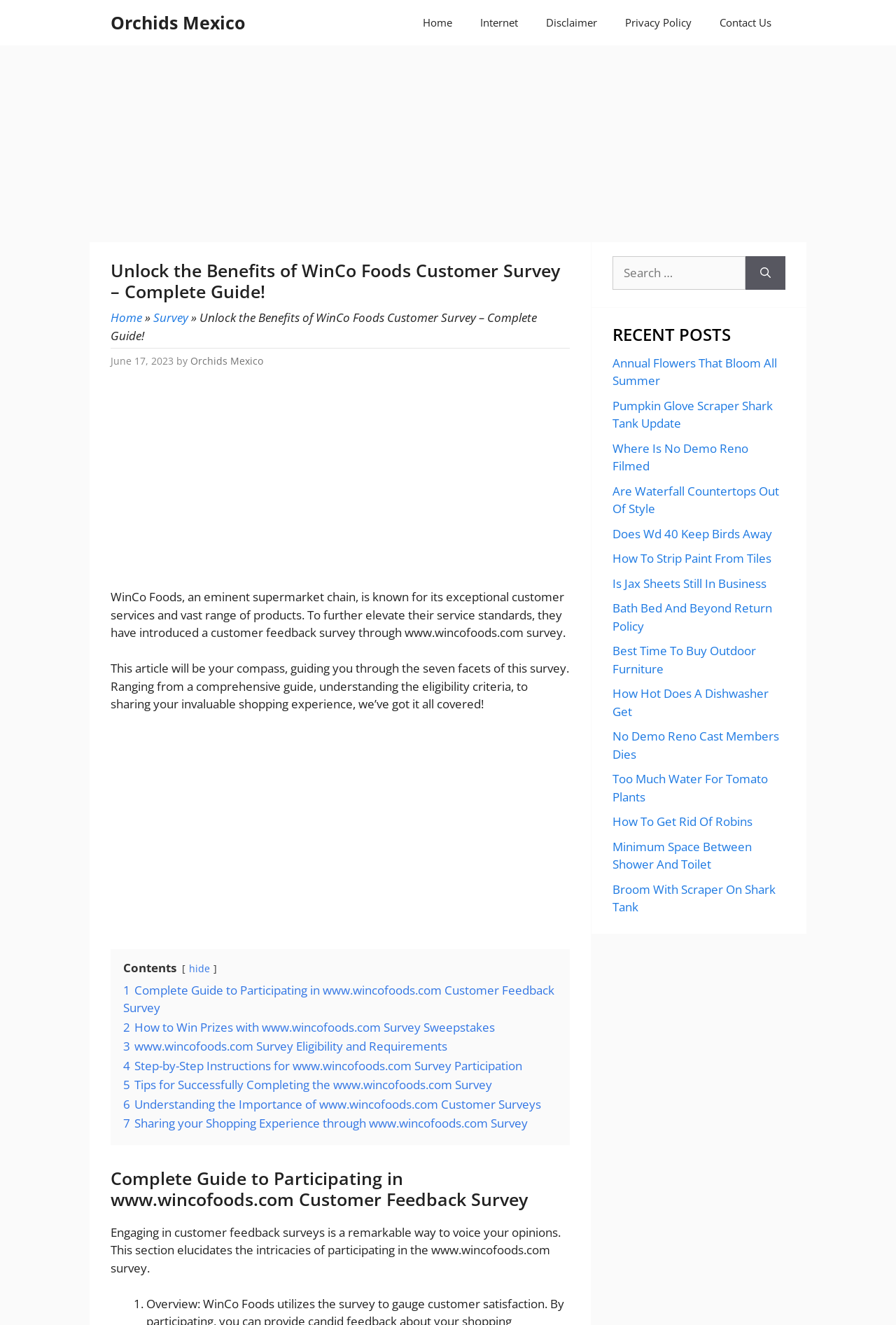Please identify the bounding box coordinates of the element that needs to be clicked to execute the following command: "Click on the 'Home' link". Provide the bounding box using four float numbers between 0 and 1, formatted as [left, top, right, bottom].

[0.456, 0.0, 0.52, 0.034]